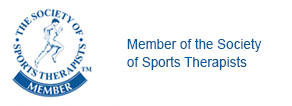What does the certification signify? Based on the image, give a response in one word or a short phrase.

Commitment to excellence